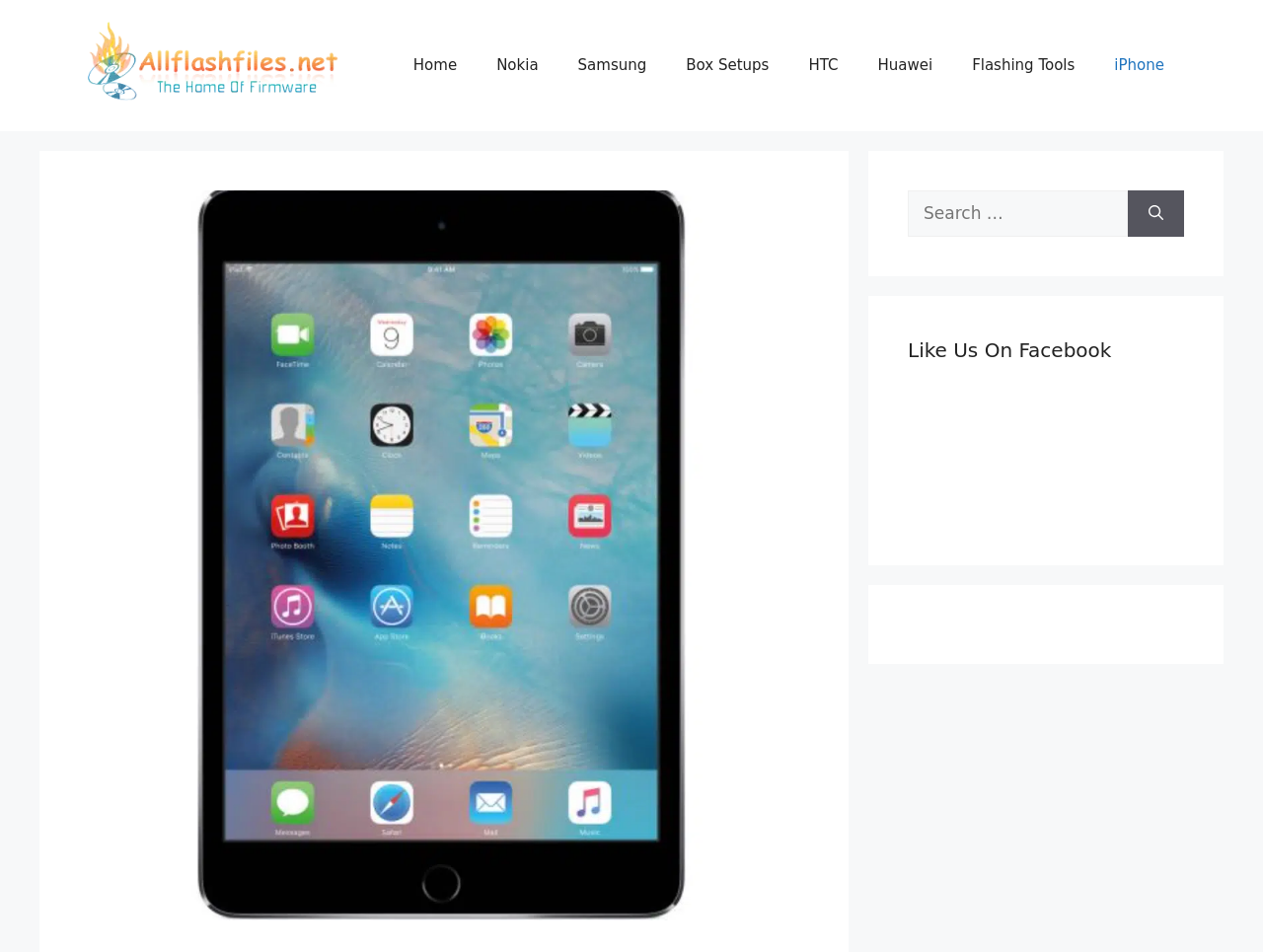What is the principal heading displayed on the webpage?

iPad Mini 4 Flash File – Firmware Download Free